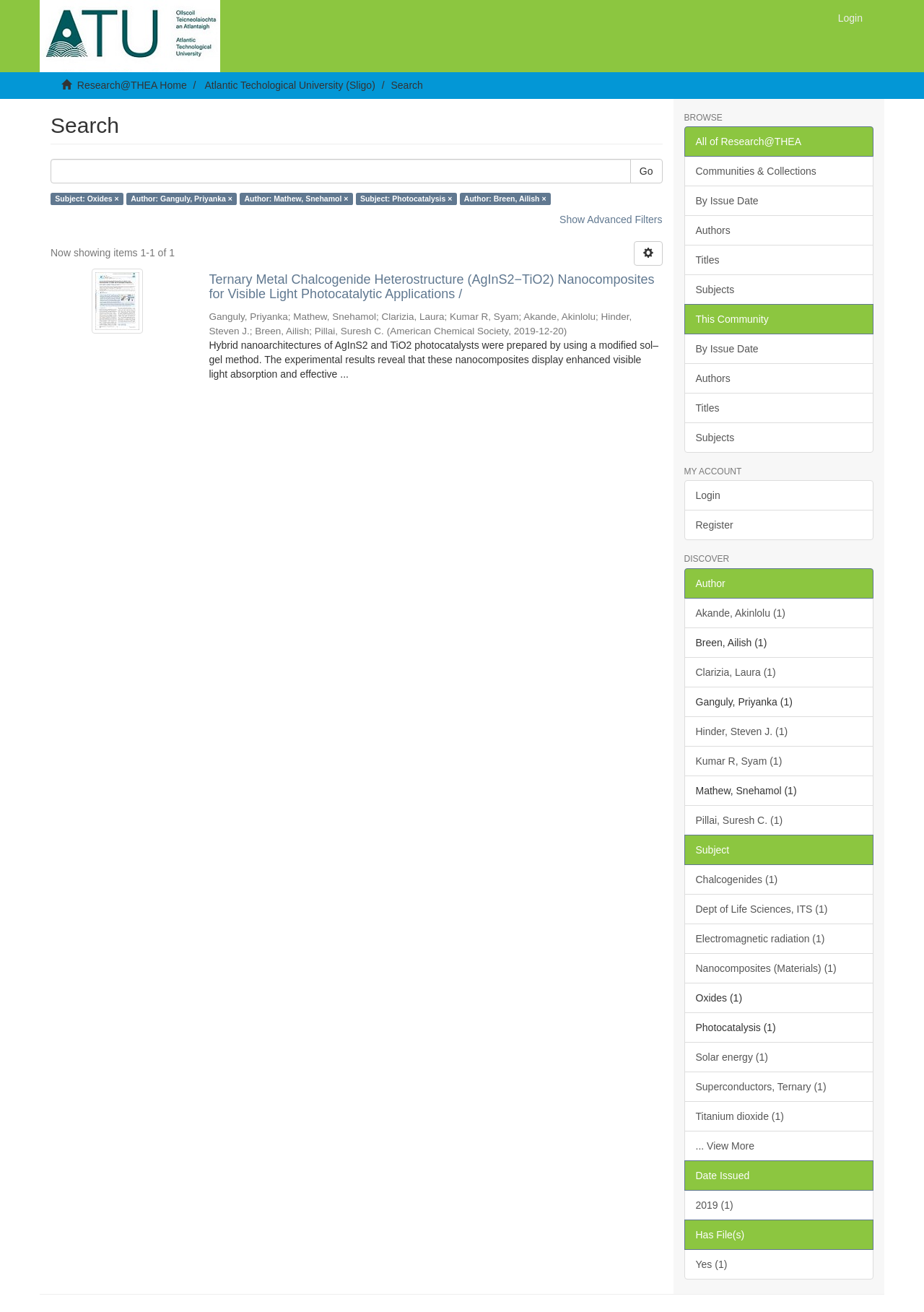Explain the webpage's design and content in an elaborate manner.

This webpage is a search results page, focused on a specific research topic. At the top, there is a navigation bar with links to "Login", "Research@THEA Home", and "Atlantic Technological University (Sligo)". Below this, there is a search bar with a "Go" button, allowing users to input search queries. 

To the left of the search bar, there is a section with filters, including "Subject", "Author", and "Date Issued". These filters have dropdown menus with options to narrow down the search results. 

The main content of the page is a list of search results, with one result displayed prominently. This result has a title, "Ternary Metal Chalcogenide Heterostructure (AgInS2−TiO2) Nanocomposites for Visible Light Photocatalytic Applications", and a brief abstract describing the research. Below the title, there is a list of authors, including Ganguly, Priyanka, Mathew, Snehamol, and others. 

To the right of the main content, there are several sections, including "BROWSE", "MY ACCOUNT", and "DISCOVER". These sections have links to related topics, such as "Communities & Collections", "By Issue Date", and "Authors". There are also links to specific authors, subjects, and dates. 

At the bottom of the page, there is a section with additional filters, including "Has File(s)" and "Date Issued". These filters allow users to further refine their search results.